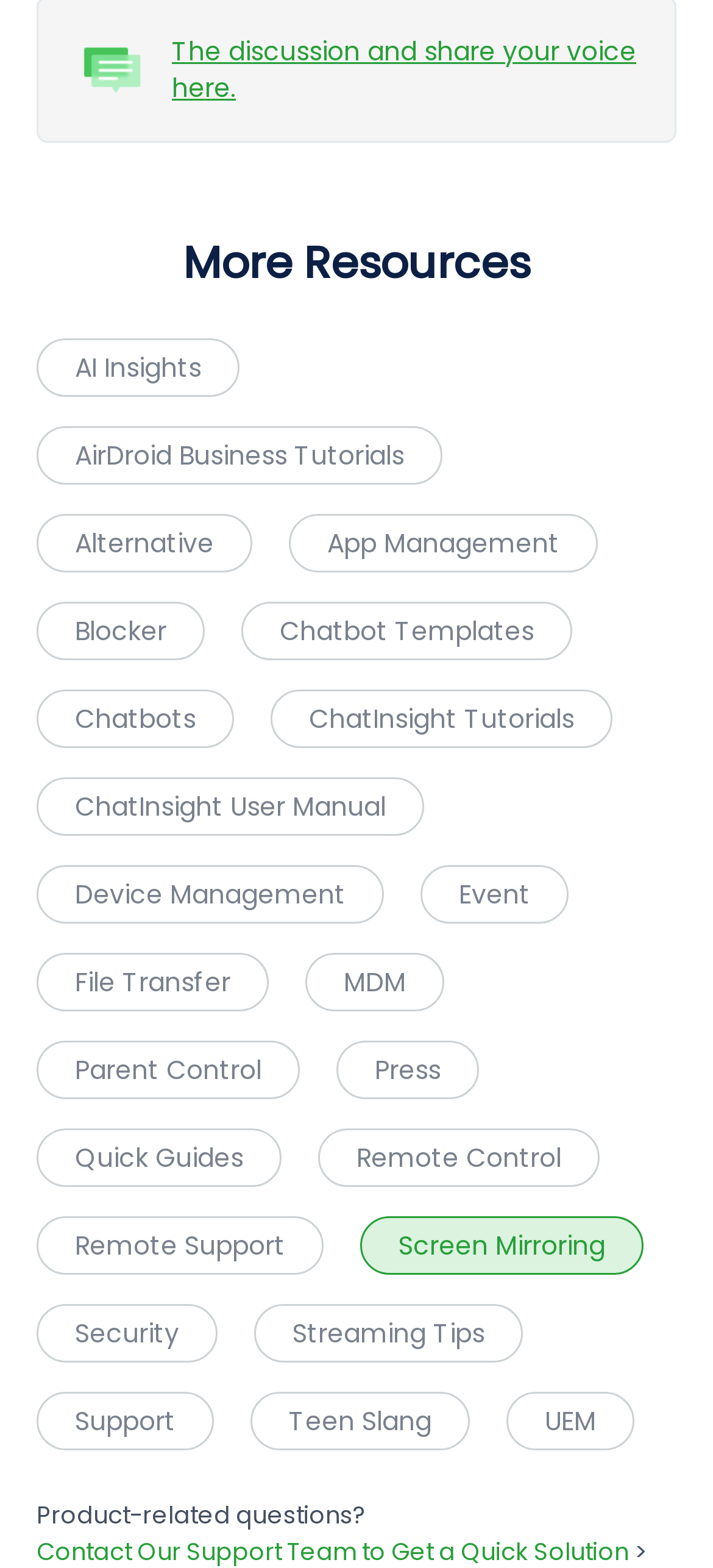Please identify the bounding box coordinates of the element I need to click to follow this instruction: "Click on AI Insights".

[0.051, 0.216, 0.336, 0.253]